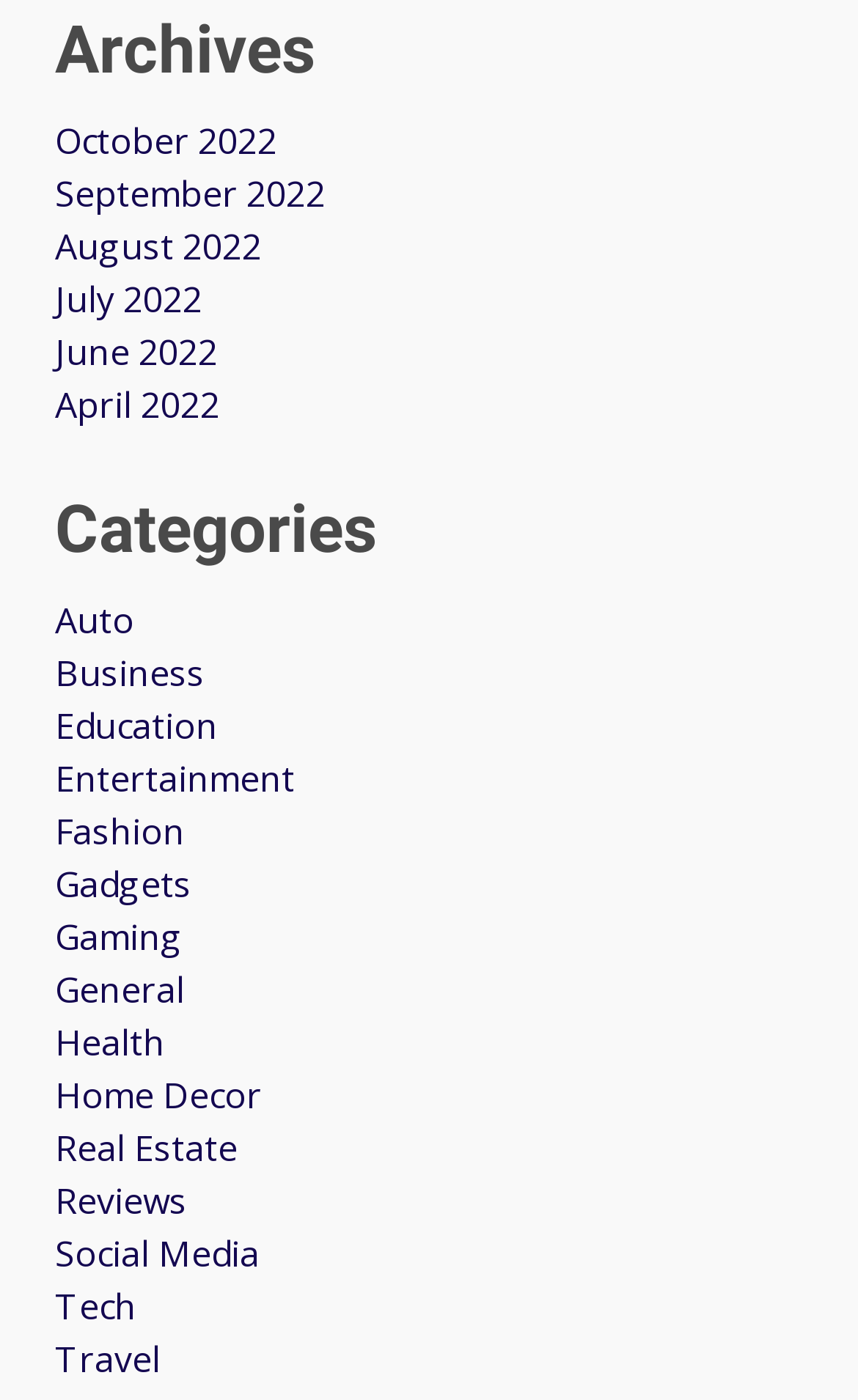Given the element description: "Travel", predict the bounding box coordinates of the UI element it refers to, using four float numbers between 0 and 1, i.e., [left, top, right, bottom].

[0.064, 0.953, 0.187, 0.988]